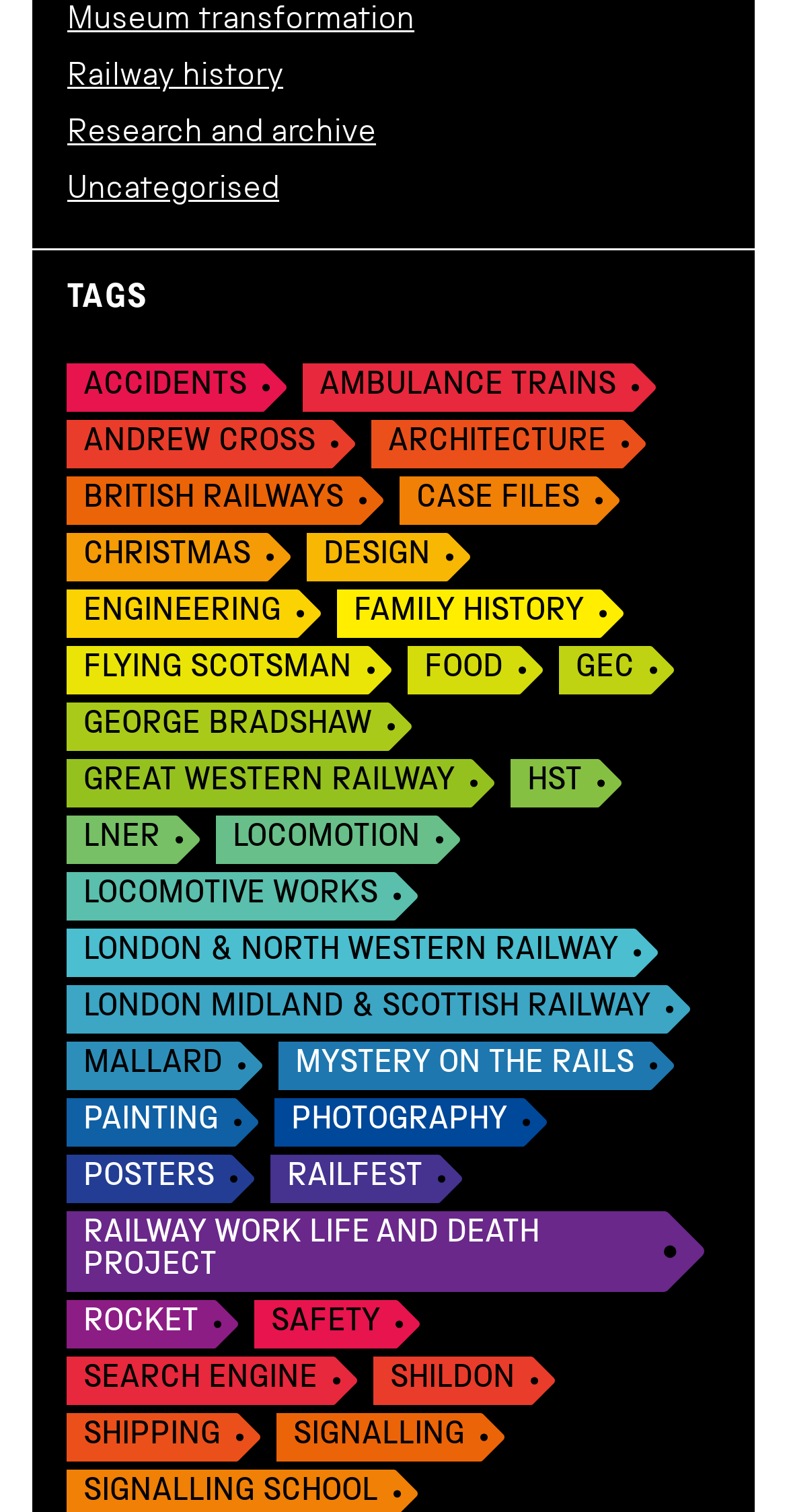Please respond to the question with a concise word or phrase:
What is the last link on the webpage?

SHIPPING